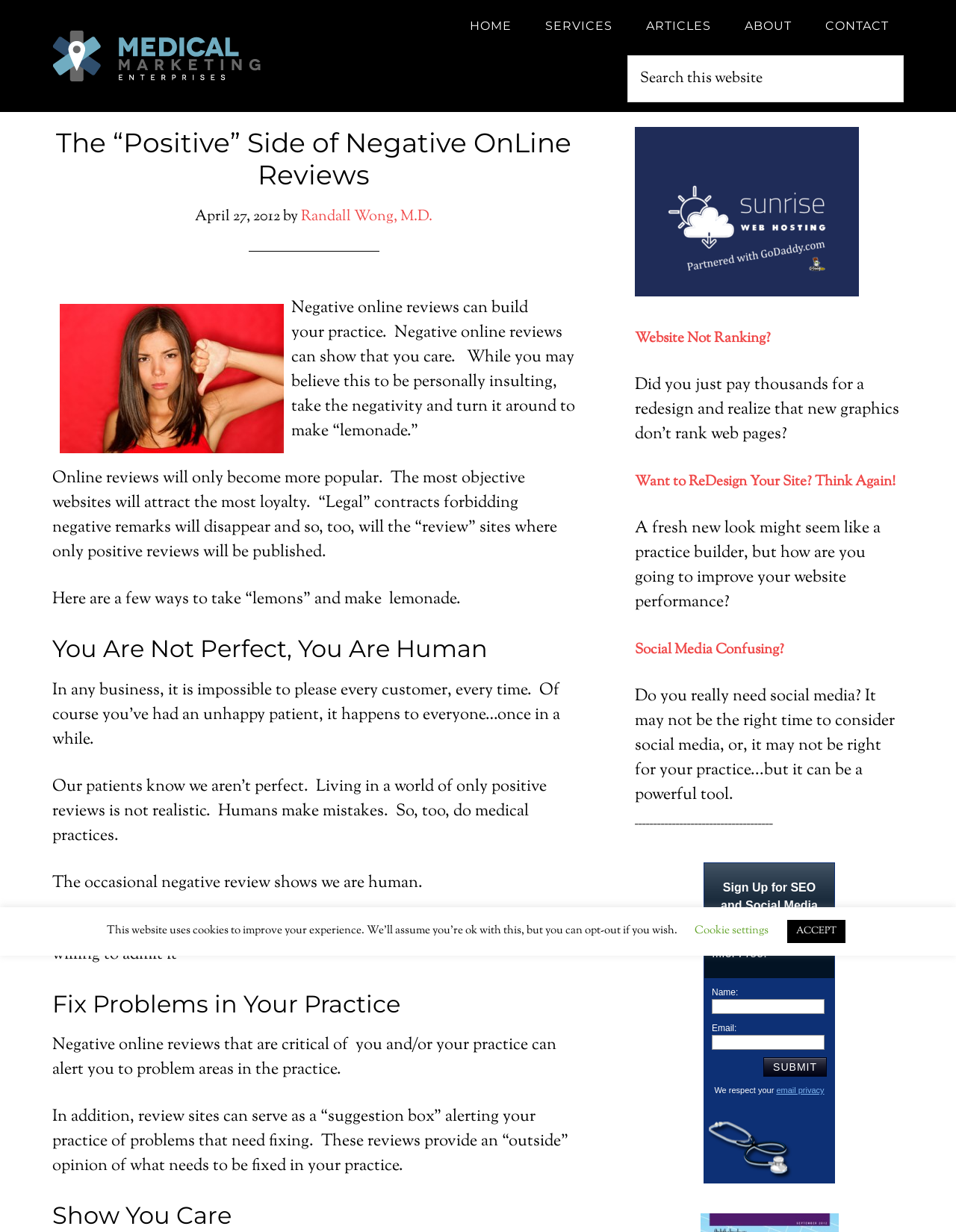What is offered at the end of the article?
Examine the image and provide an in-depth answer to the question.

At the end of the article, there is a call-to-action to sign up for SEO and Social Media Tips. This is indicated by the text 'Sign Up for SEO and Social Media Tips!' and the accompanying form to enter one's name and email.